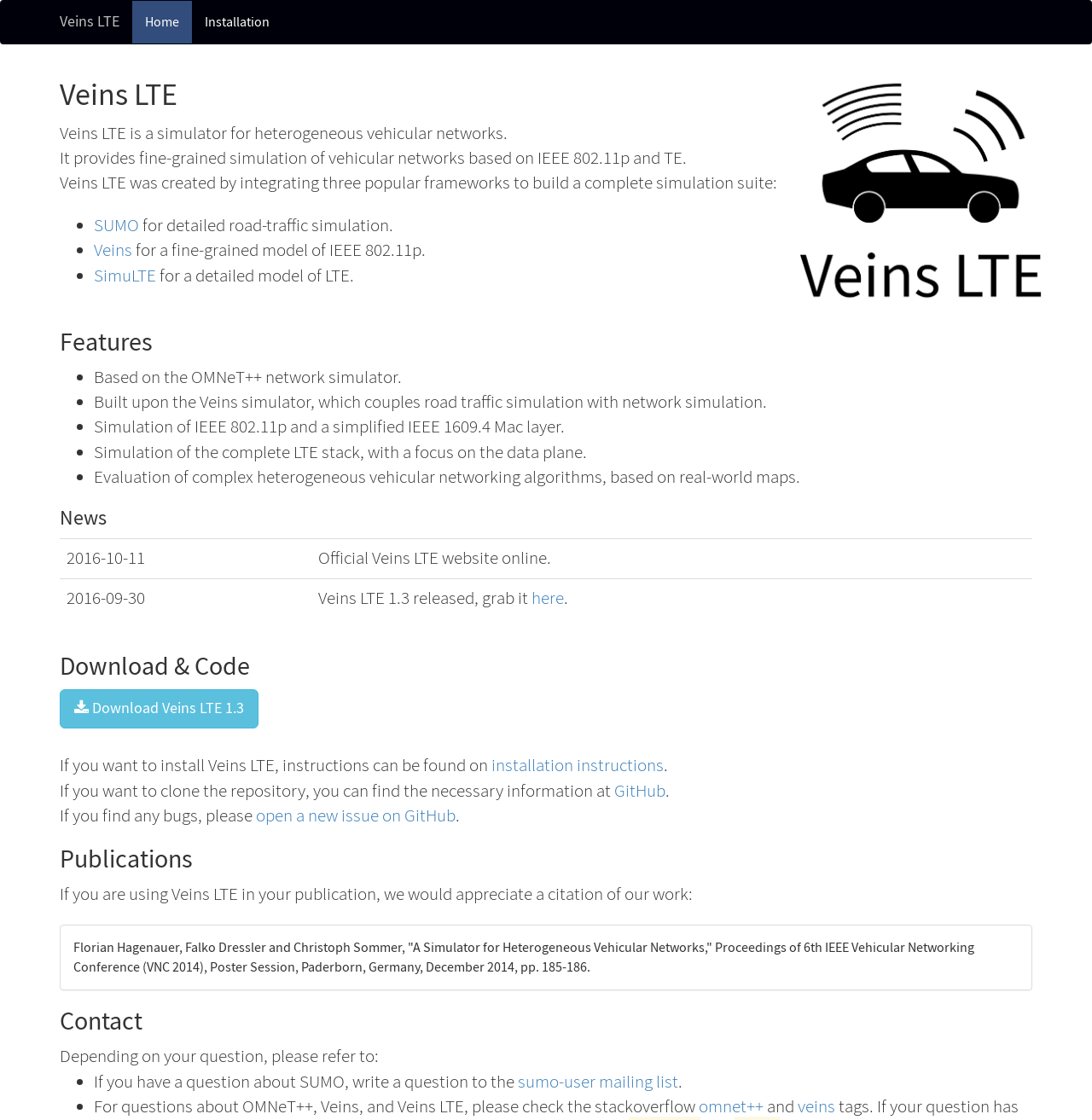Can you look at the image and give a comprehensive answer to the question:
What is the purpose of the Veins LTE simulator?

According to the webpage content, one of the features of Veins LTE is the evaluation of complex heterogeneous vehicular networking algorithms, based on real-world maps. This suggests that the purpose of the simulator is to evaluate and test these algorithms.